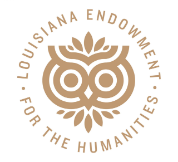Please provide a one-word or phrase answer to the question: 
What color is the logo?

Gold